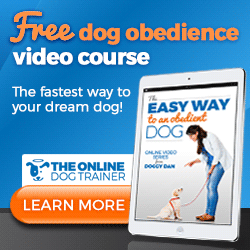Describe the image with as much detail as possible.

The image promotes a free dog obedience video course aimed at pet owners looking to improve their dog's behavior. Featuring a tablet displaying the course title "The Easy Way to an Obedient Dog," it highlights online video training by Doggy Dan, a renowned dog trainer. The vibrant colors and engaging layout emphasize the course as a quick and effective solution for dog training, inviting viewers to "Learn More" about the program. This resource is ideal for individuals seeking practical and accessible training methods to bond with and train their dogs.